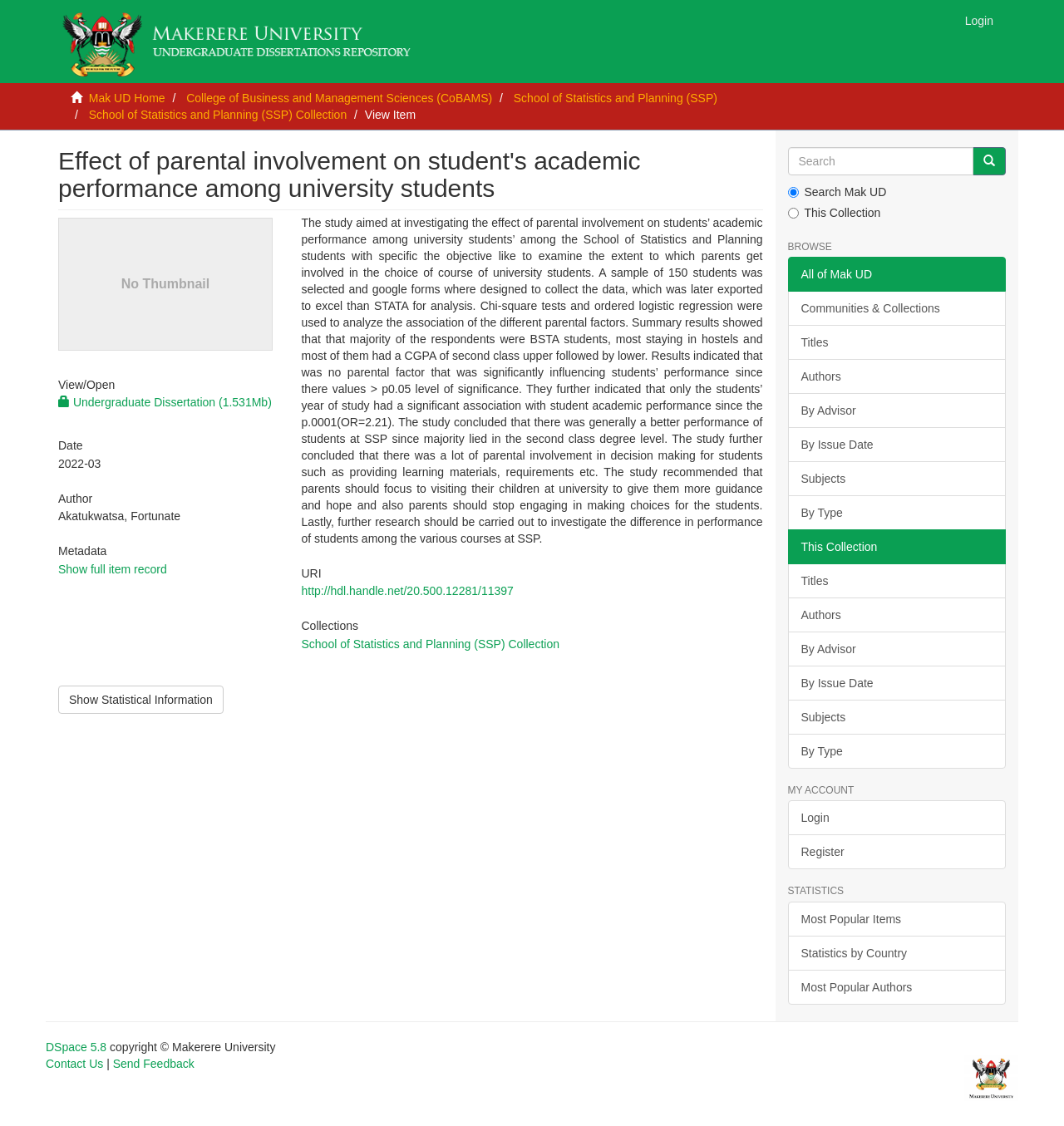Locate the UI element described by General Terms and Conditions in the provided webpage screenshot. Return the bounding box coordinates in the format (top-left x, top-left y, bottom-right x, bottom-right y), ensuring all values are between 0 and 1.

None